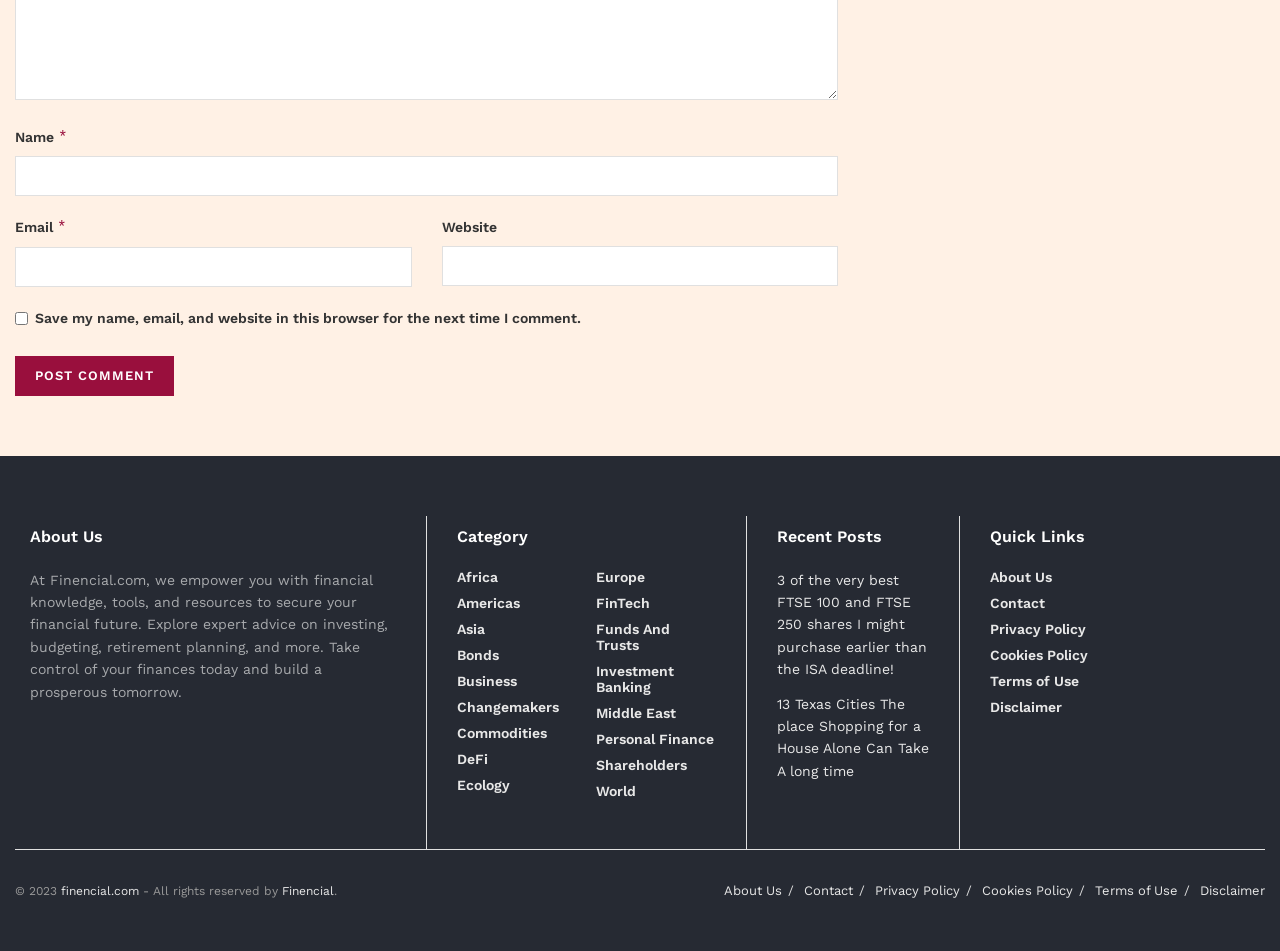Please provide a detailed answer to the question below by examining the image:
What is the purpose of the checkbox?

The checkbox is located below the 'Website' textbox and has a label 'Save my name, email, and website in this browser for the next time I comment.' This suggests that its purpose is to save the commenter's information for future comments.